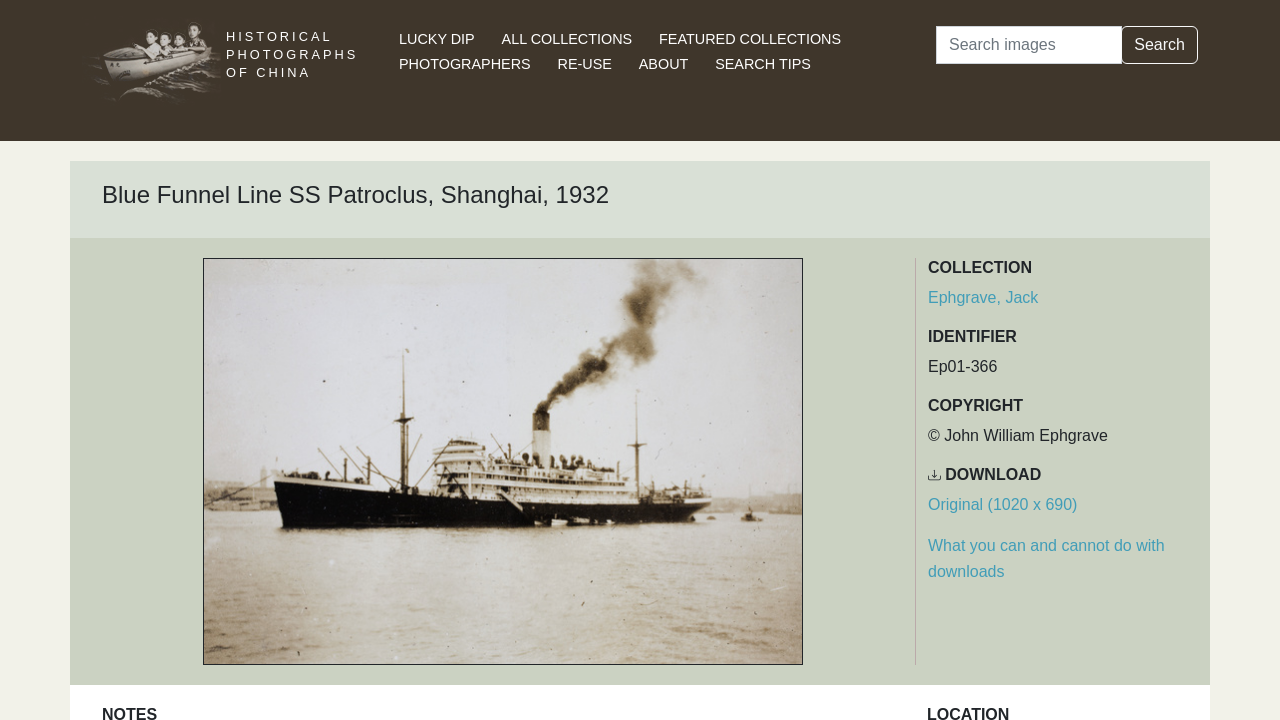Determine the bounding box coordinates of the region to click in order to accomplish the following instruction: "Search for historical photographs". Provide the coordinates as four float numbers between 0 and 1, specifically [left, top, right, bottom].

[0.731, 0.036, 0.877, 0.088]